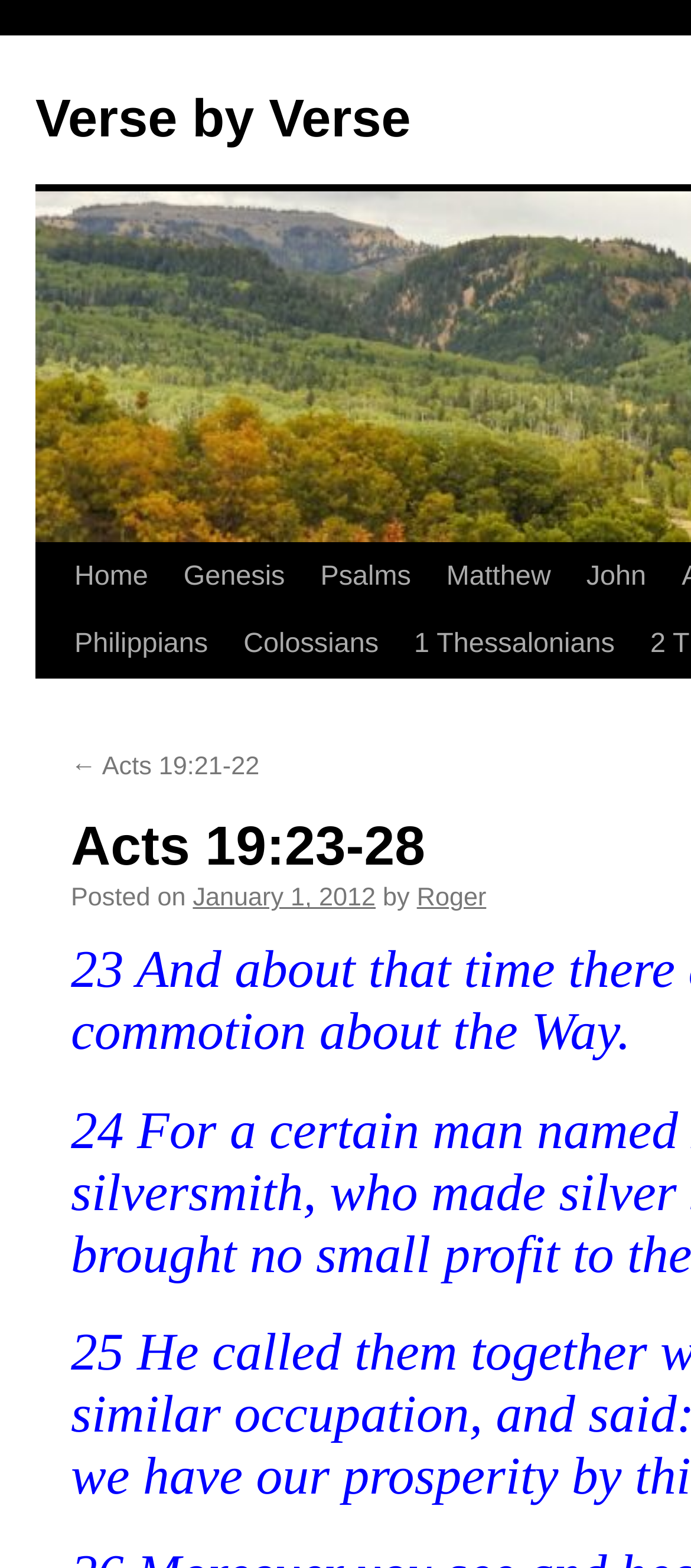Please reply to the following question with a single word or a short phrase:
What is the date of the post?

January 1, 2012